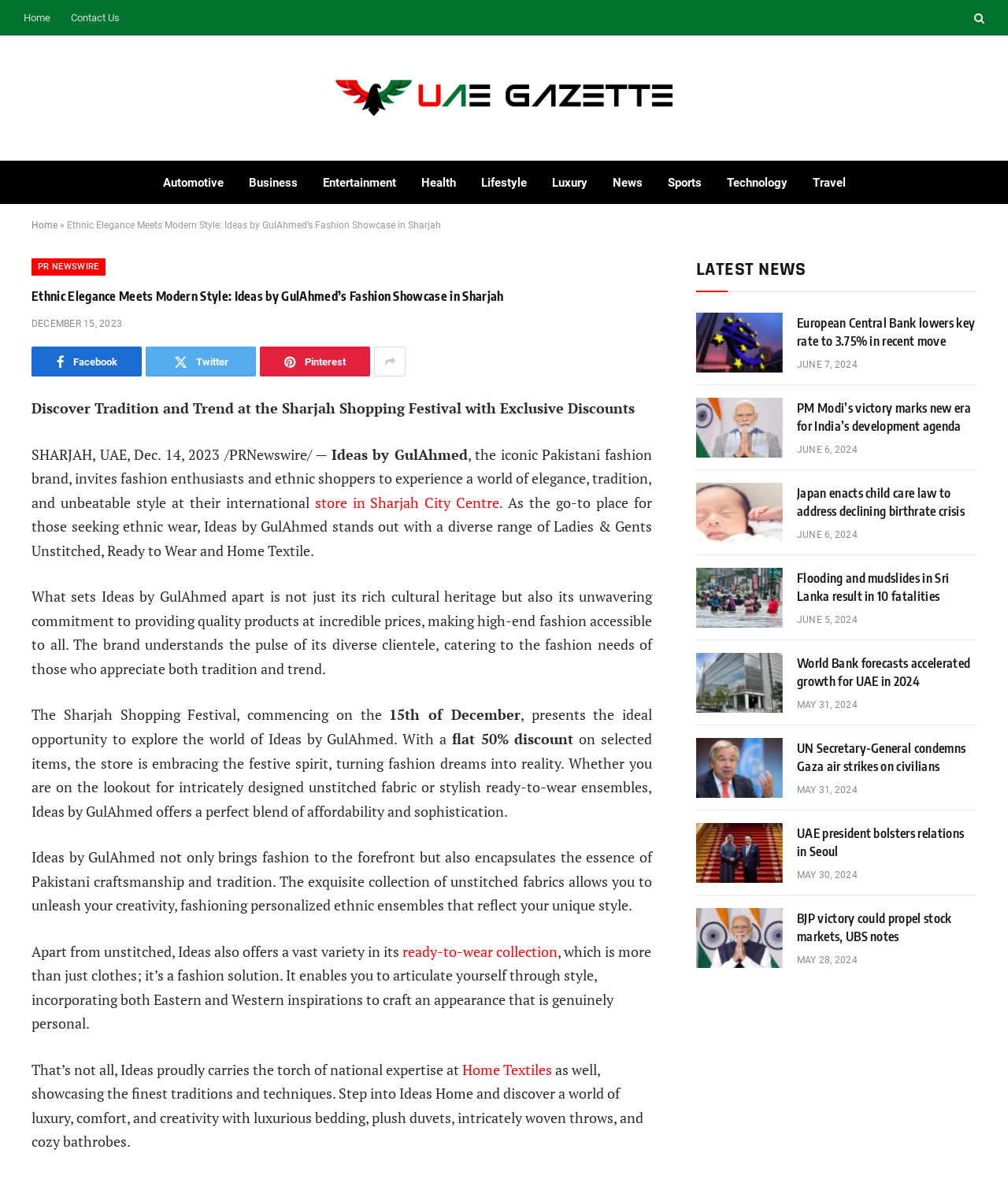Please specify the bounding box coordinates for the clickable region that will help you carry out the instruction: "Read the latest news".

[0.691, 0.219, 0.799, 0.239]